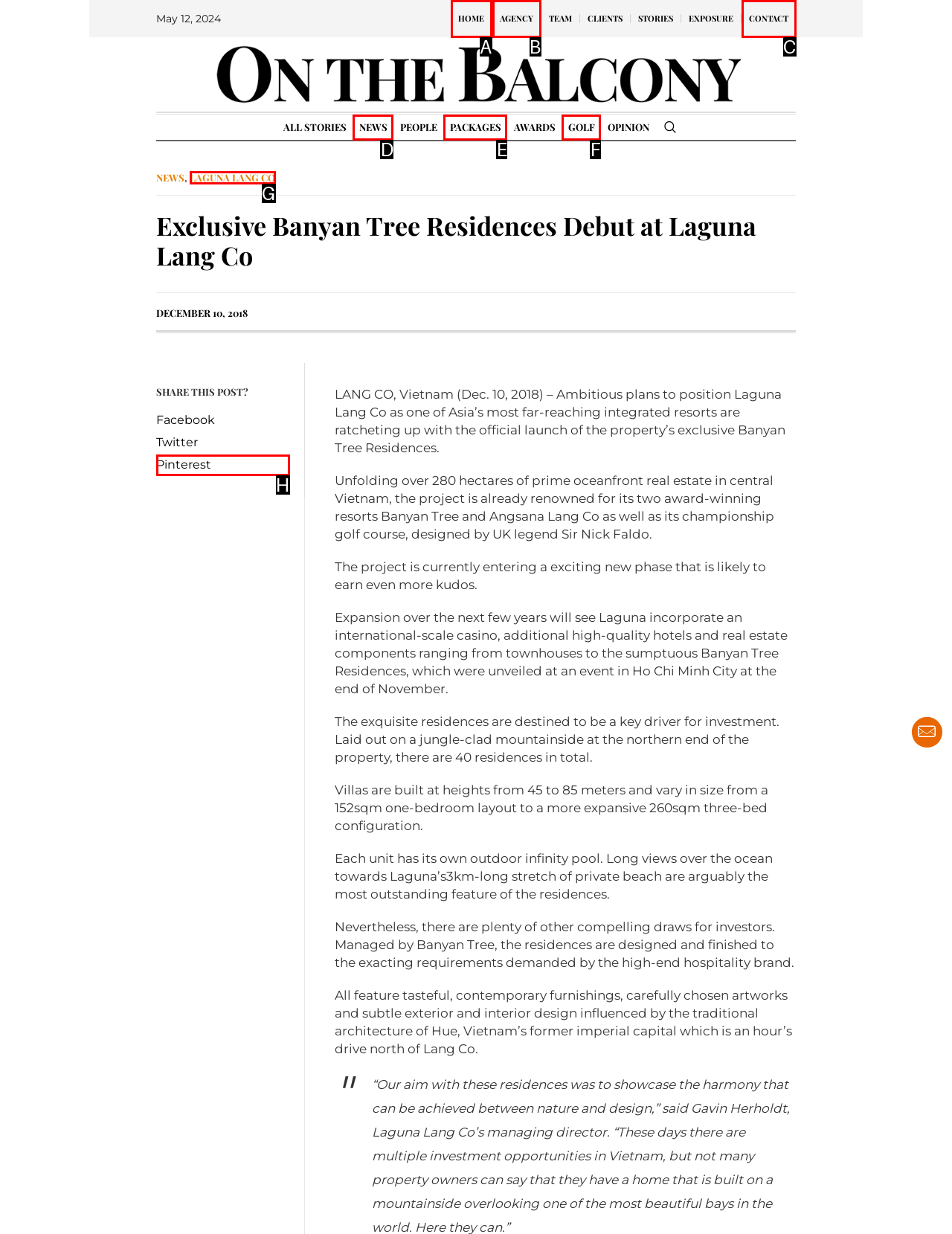Based on the description: Laguna Lang Co, find the HTML element that matches it. Provide your answer as the letter of the chosen option.

G